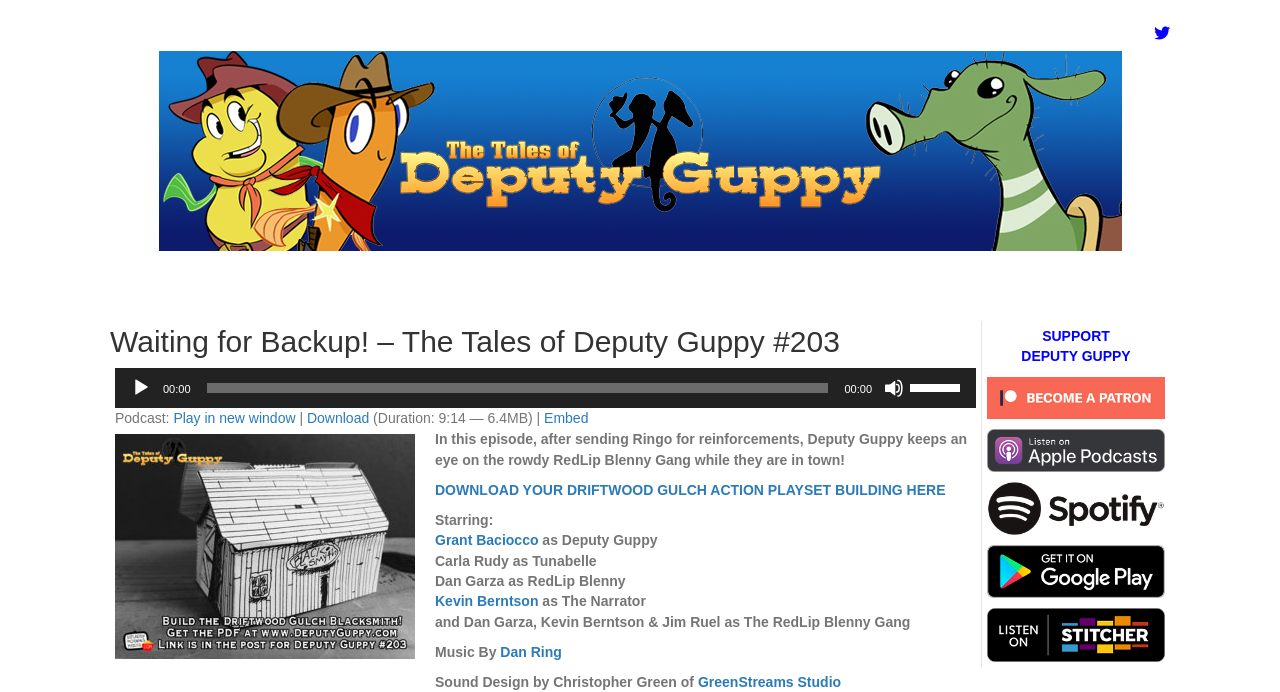Locate the bounding box coordinates of the segment that needs to be clicked to meet this instruction: "Embed the podcast".

[0.425, 0.592, 0.46, 0.616]